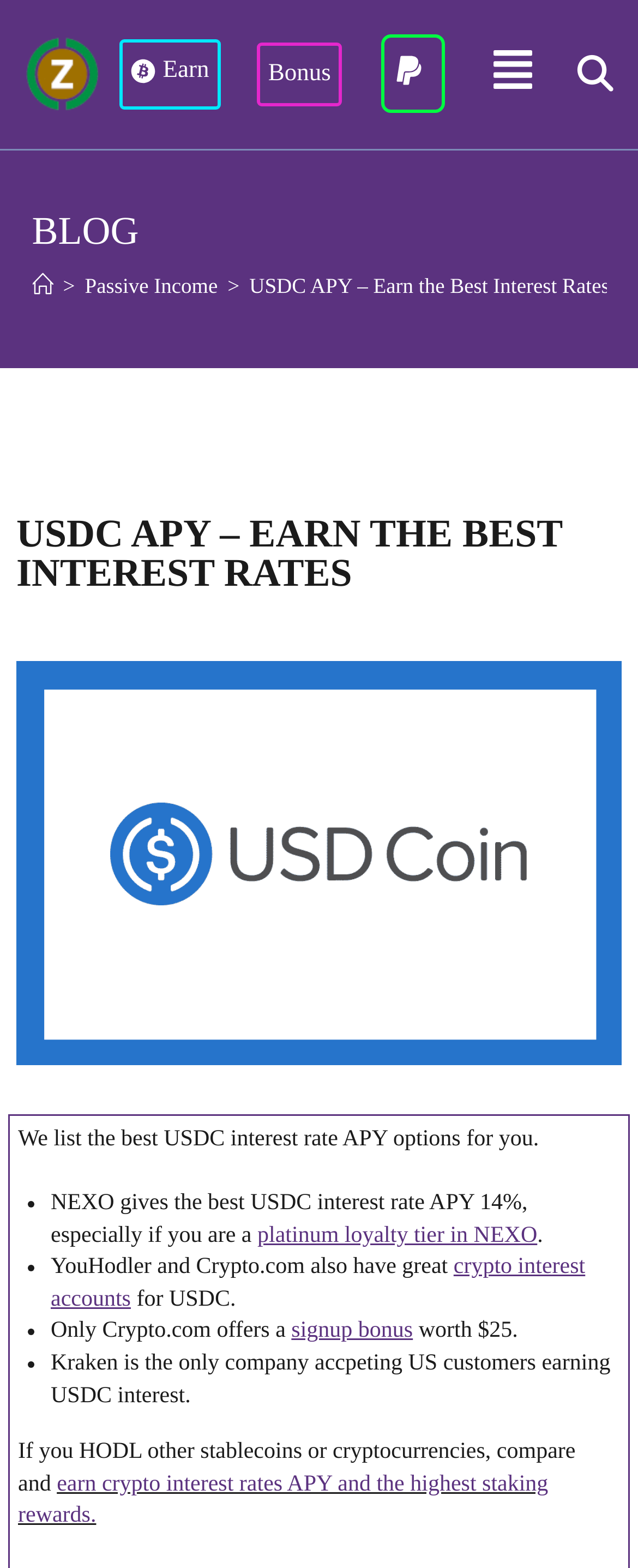Provide a single word or phrase to answer the given question: 
Which company offers a signup bonus?

Crypto.com